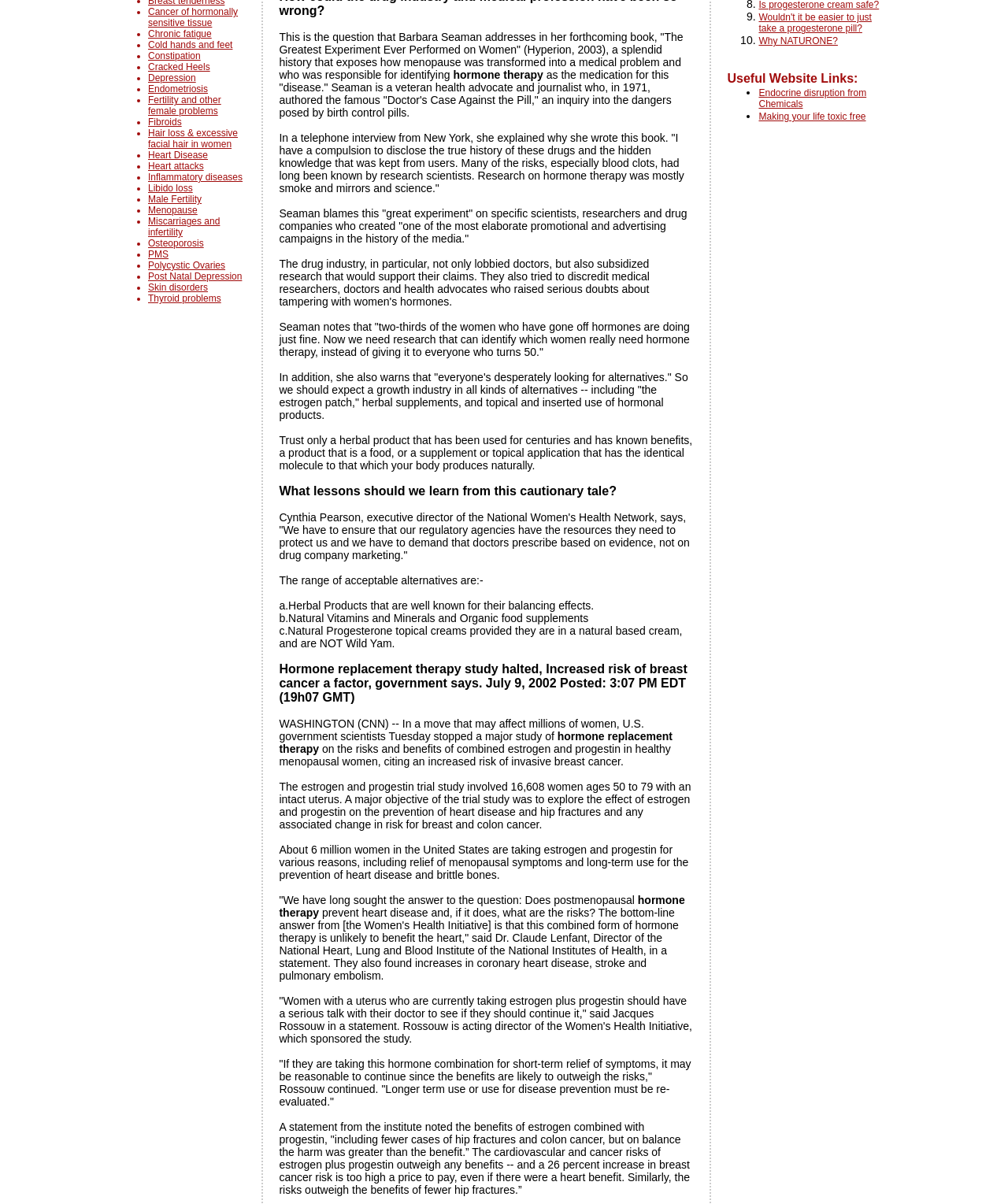From the element description: "RIGHT ya LEFT", extract the bounding box coordinates of the UI element. The coordinates should be expressed as four float numbers between 0 and 1, in the order [left, top, right, bottom].

None